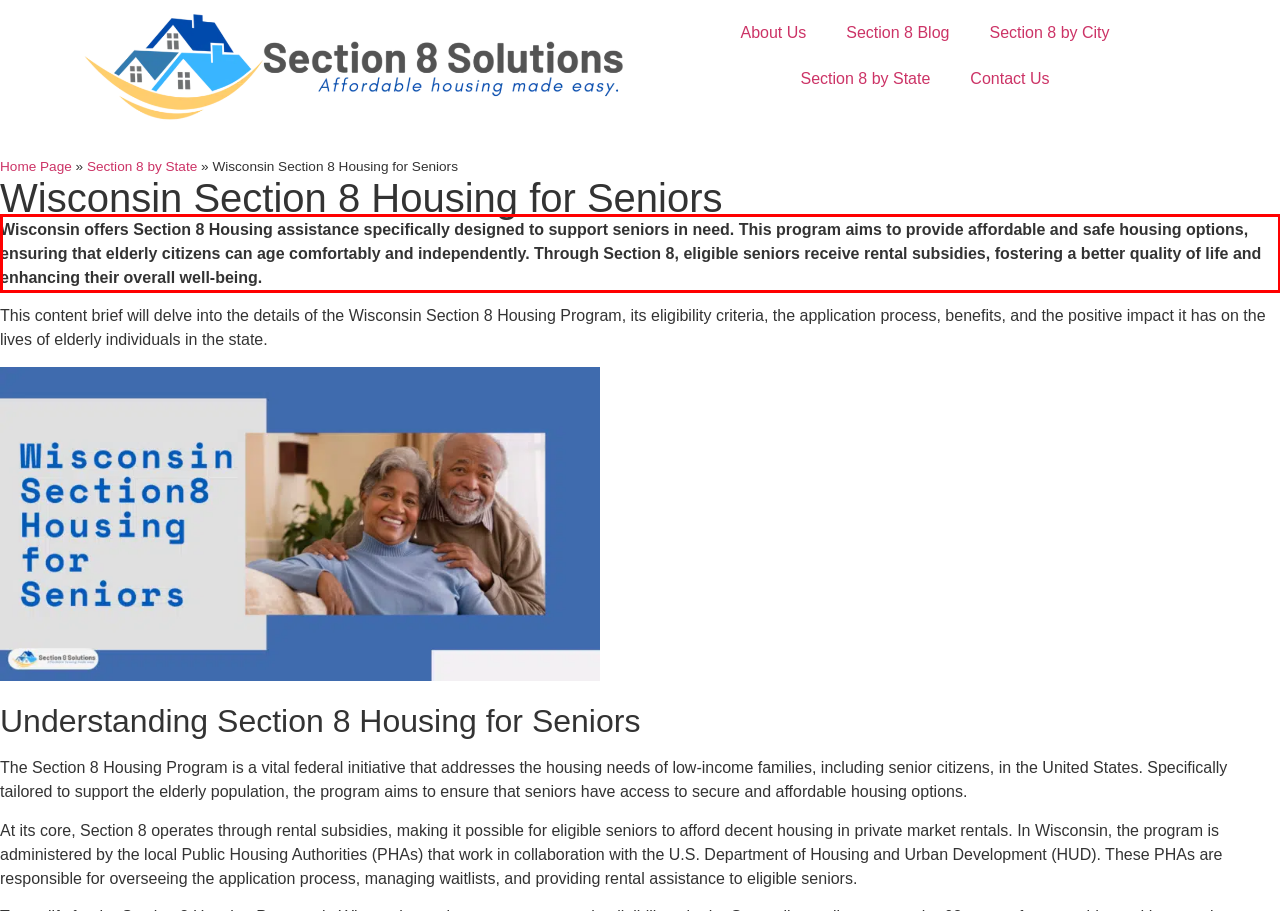View the screenshot of the webpage and identify the UI element surrounded by a red bounding box. Extract the text contained within this red bounding box.

Wisconsin offers Section 8 Housing assistance specifically designed to support seniors in need. This program aims to provide affordable and safe housing options, ensuring that elderly citizens can age comfortably and independently. Through Section 8, eligible seniors receive rental subsidies, fostering a better quality of life and enhancing their overall well-being.